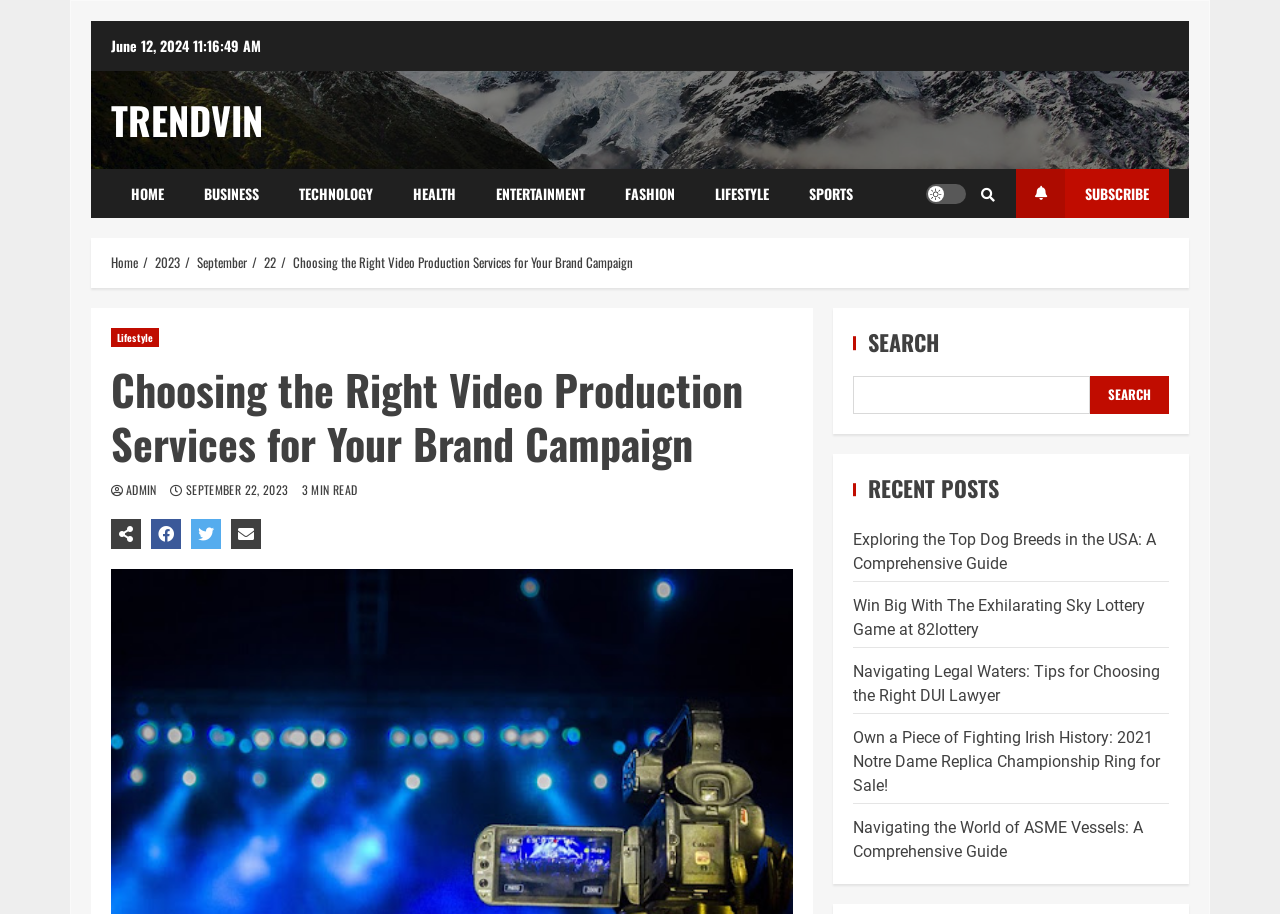Please predict the bounding box coordinates (top-left x, top-left y, bottom-right x, bottom-right y) for the UI element in the screenshot that fits the description: parent_node: SEARCH name="s"

[0.666, 0.411, 0.851, 0.453]